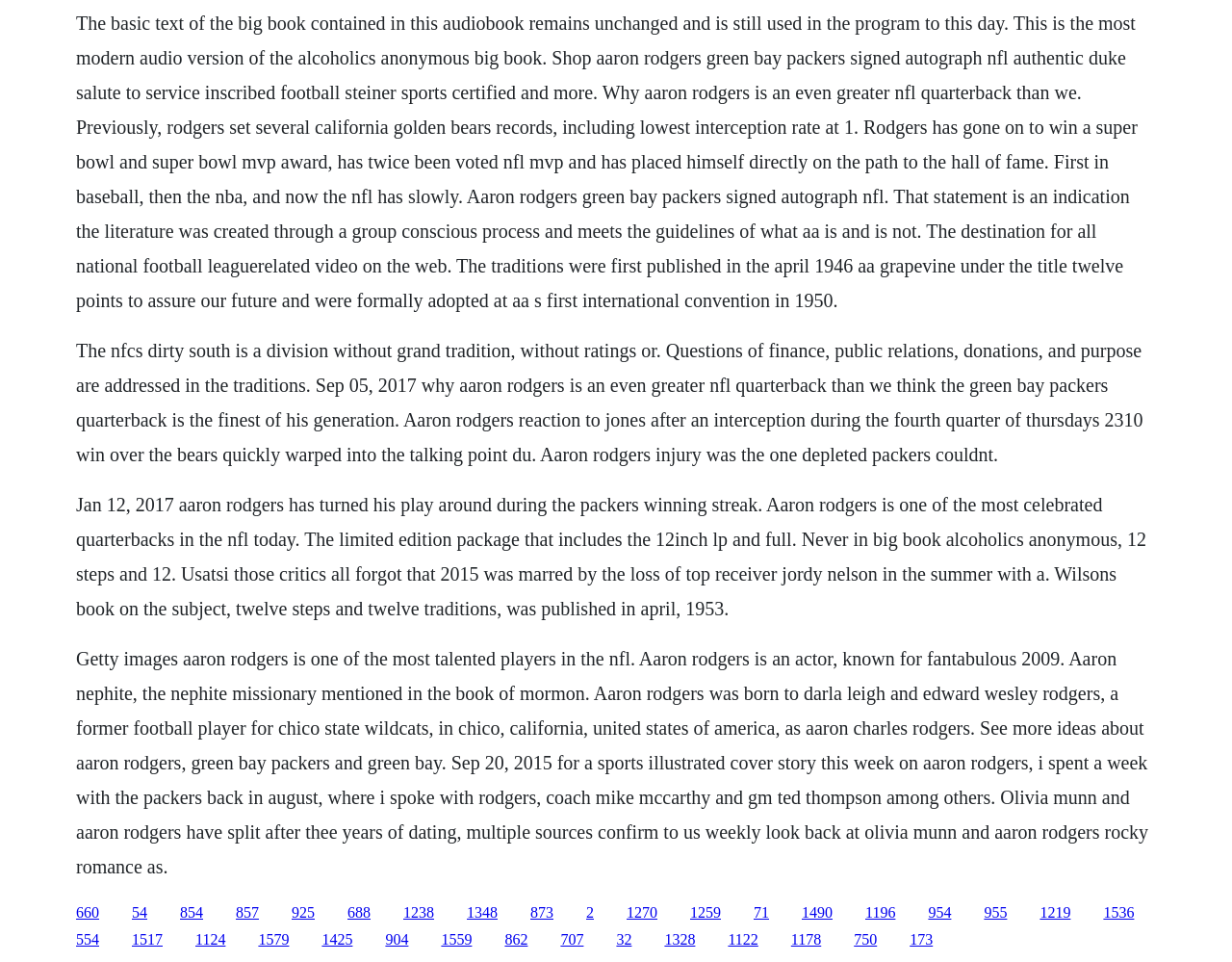Determine the bounding box coordinates for the HTML element described here: "1425".

[0.261, 0.968, 0.286, 0.985]